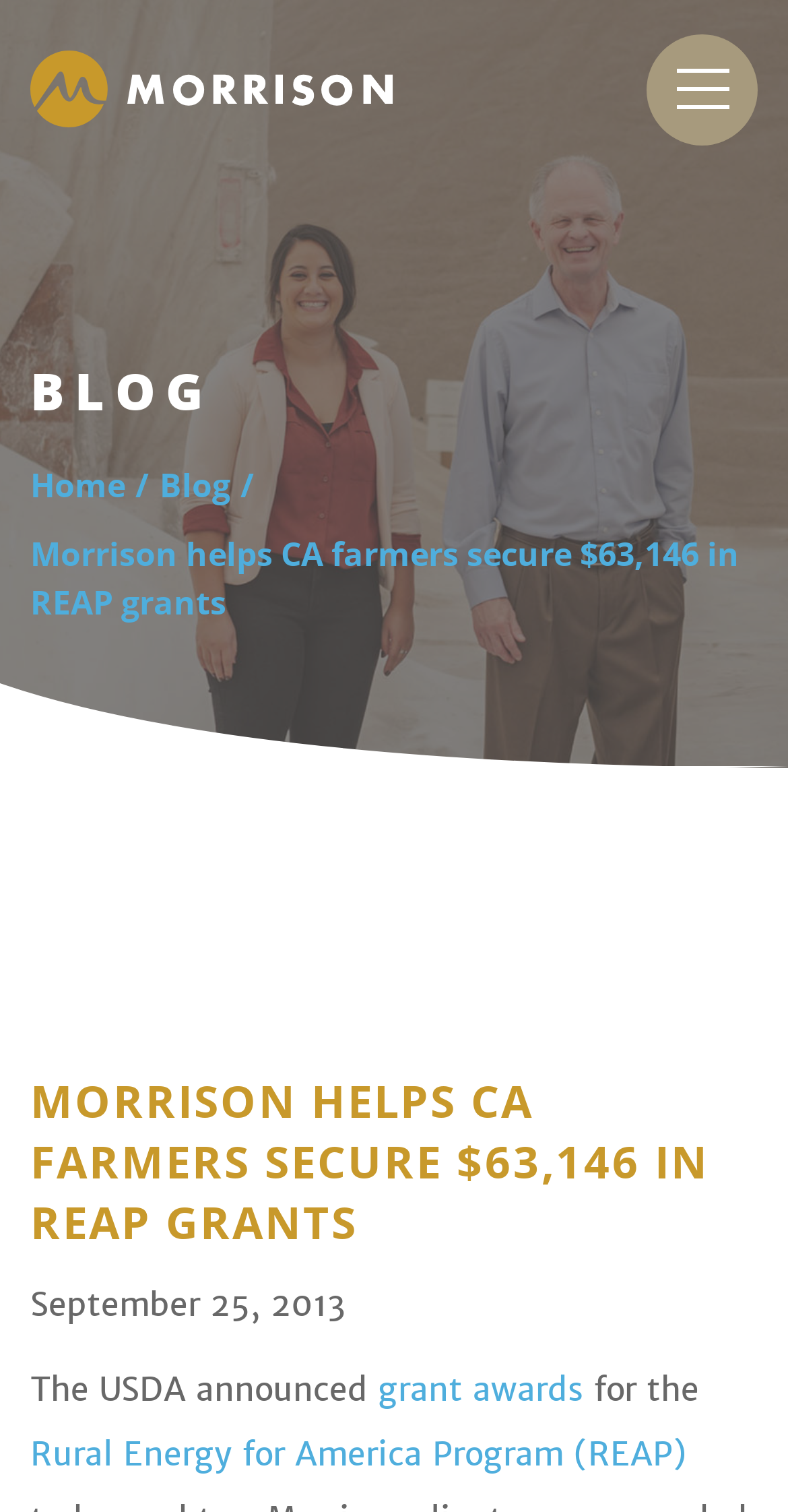What is the category of the blog post?
Using the image as a reference, answer with just one word or a short phrase.

Blog